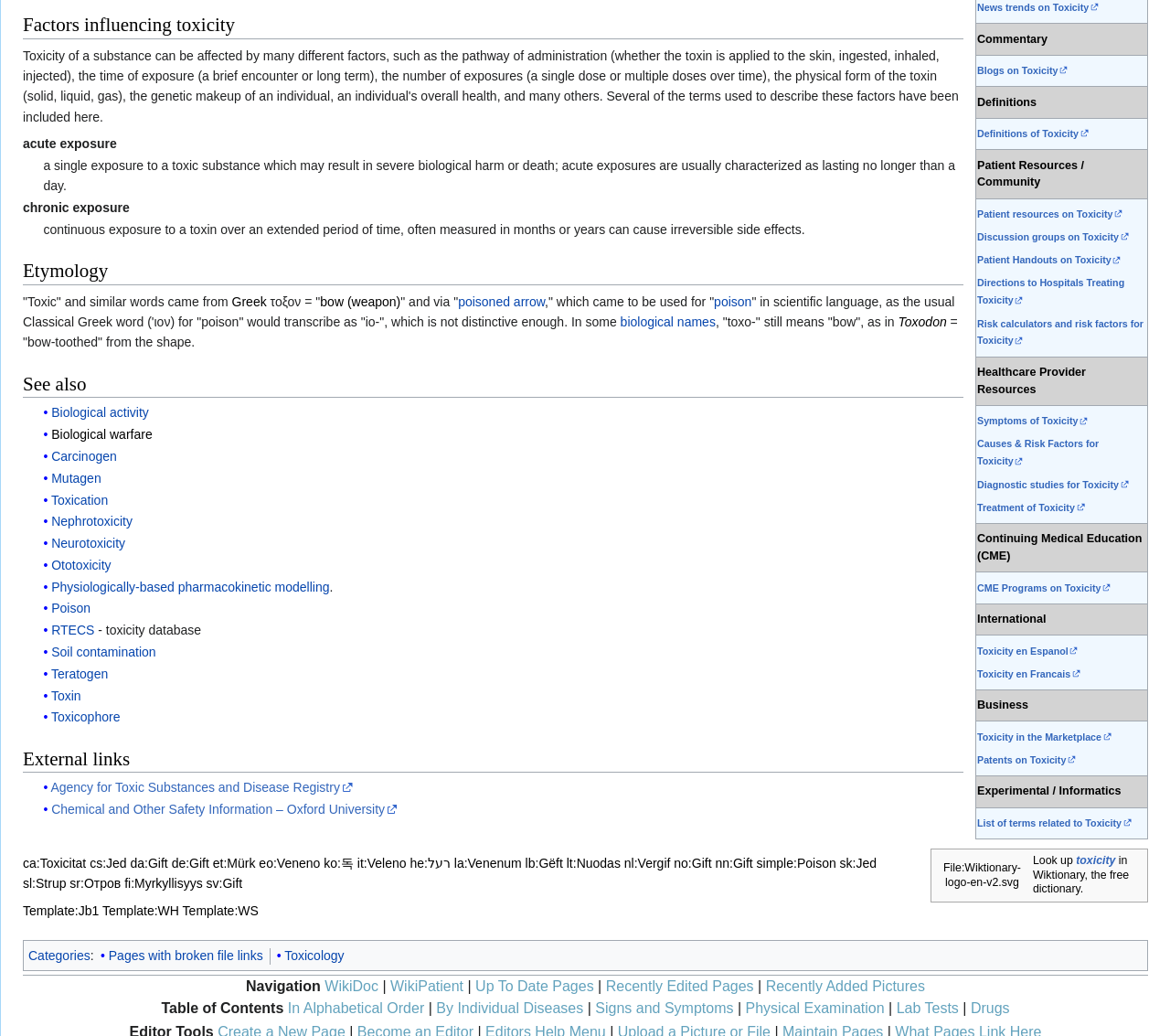Could you please study the image and provide a detailed answer to the question:
What is the origin of the word 'toxic'?

The webpage explains that the word 'toxic' and similar words came from the Greek word 'τοξον' meaning 'bow (weapon)', which was later used to describe 'poisoned arrow' and eventually 'poison' in scientific language.